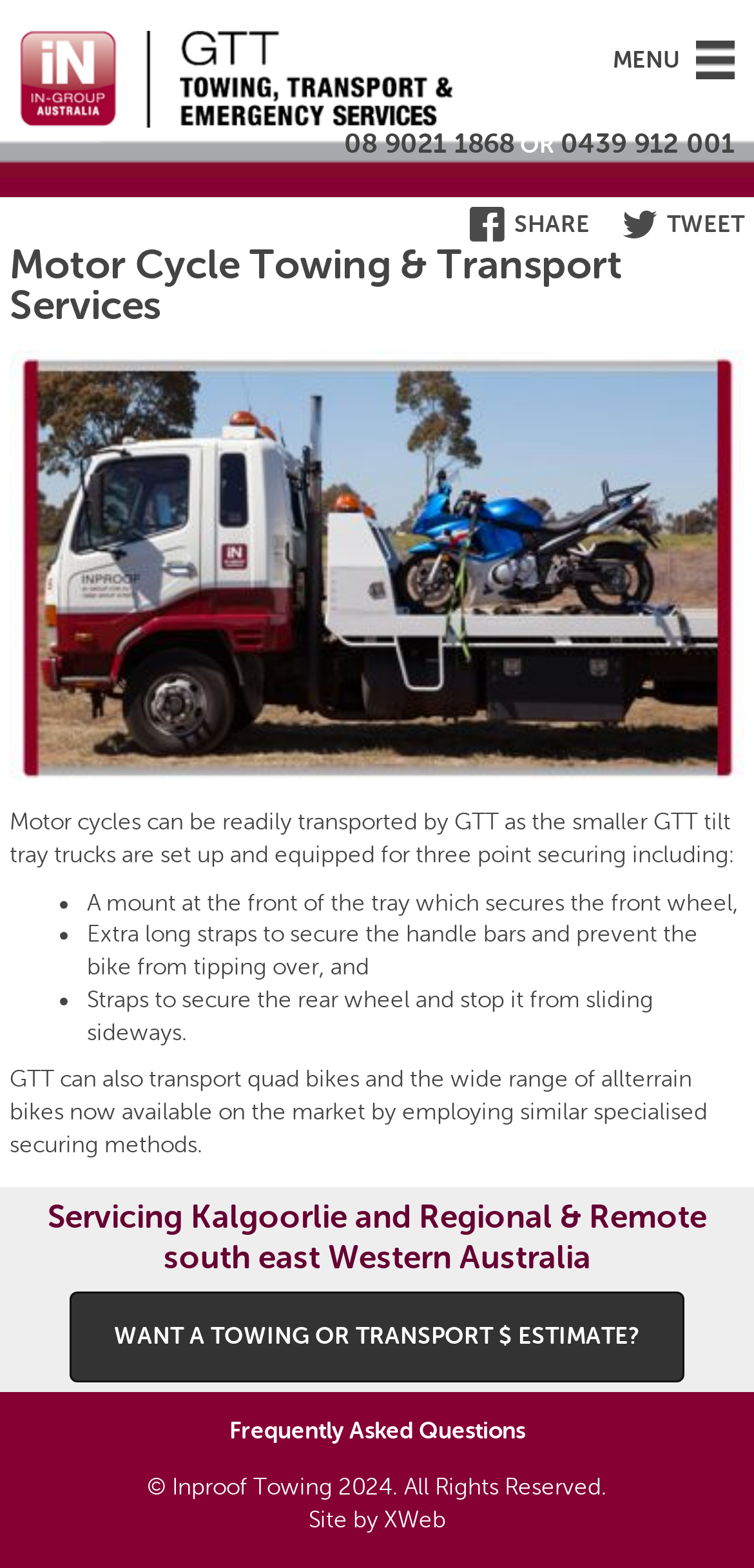Answer succinctly with a single word or phrase:
What region does GTT provide towing and transport services to?

Kalgoorlie and Regional & Remote south east Western Australia